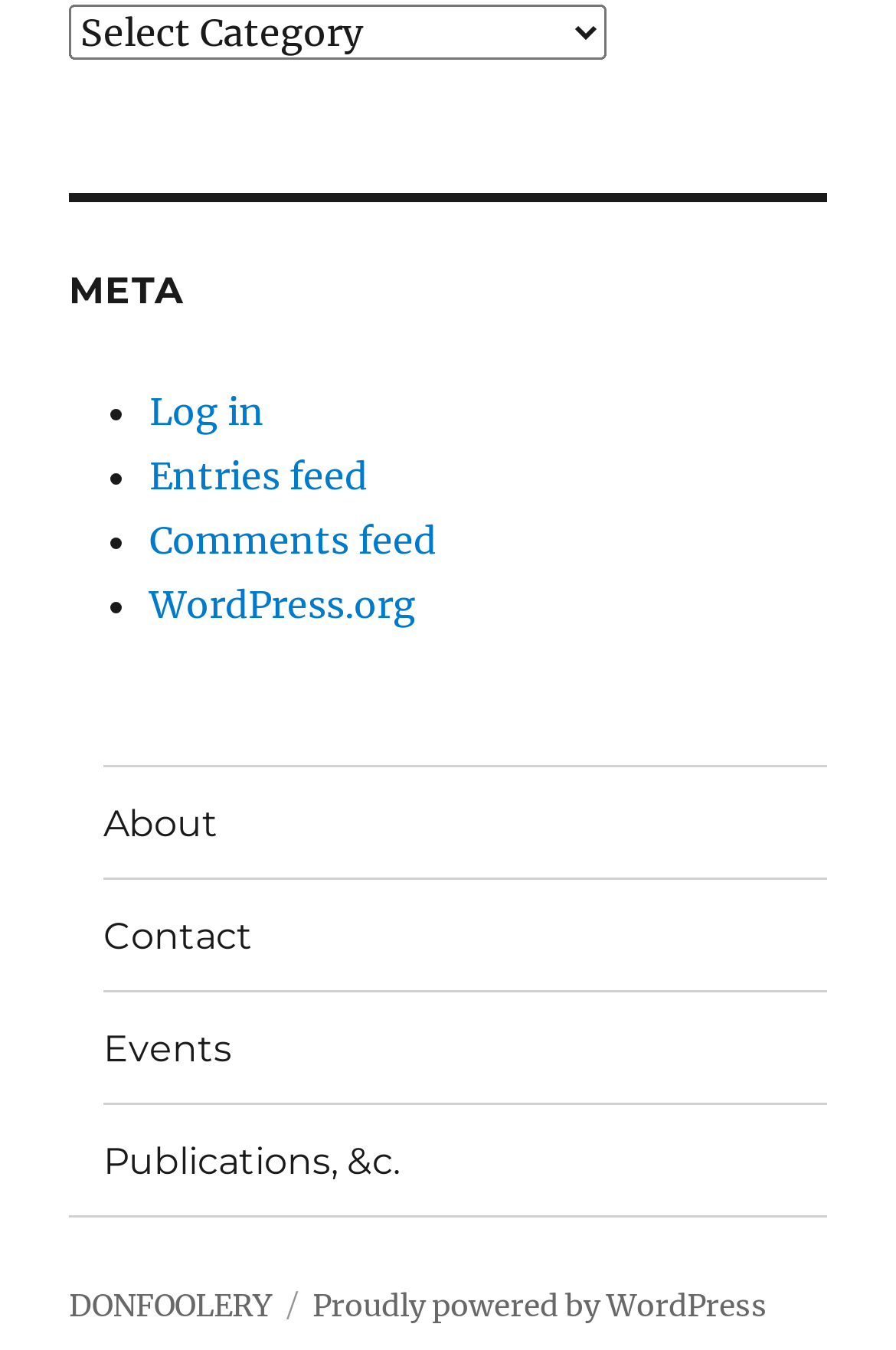Please provide a one-word or phrase answer to the question: 
What is the last link in the 'Meta' navigation menu?

WordPress.org